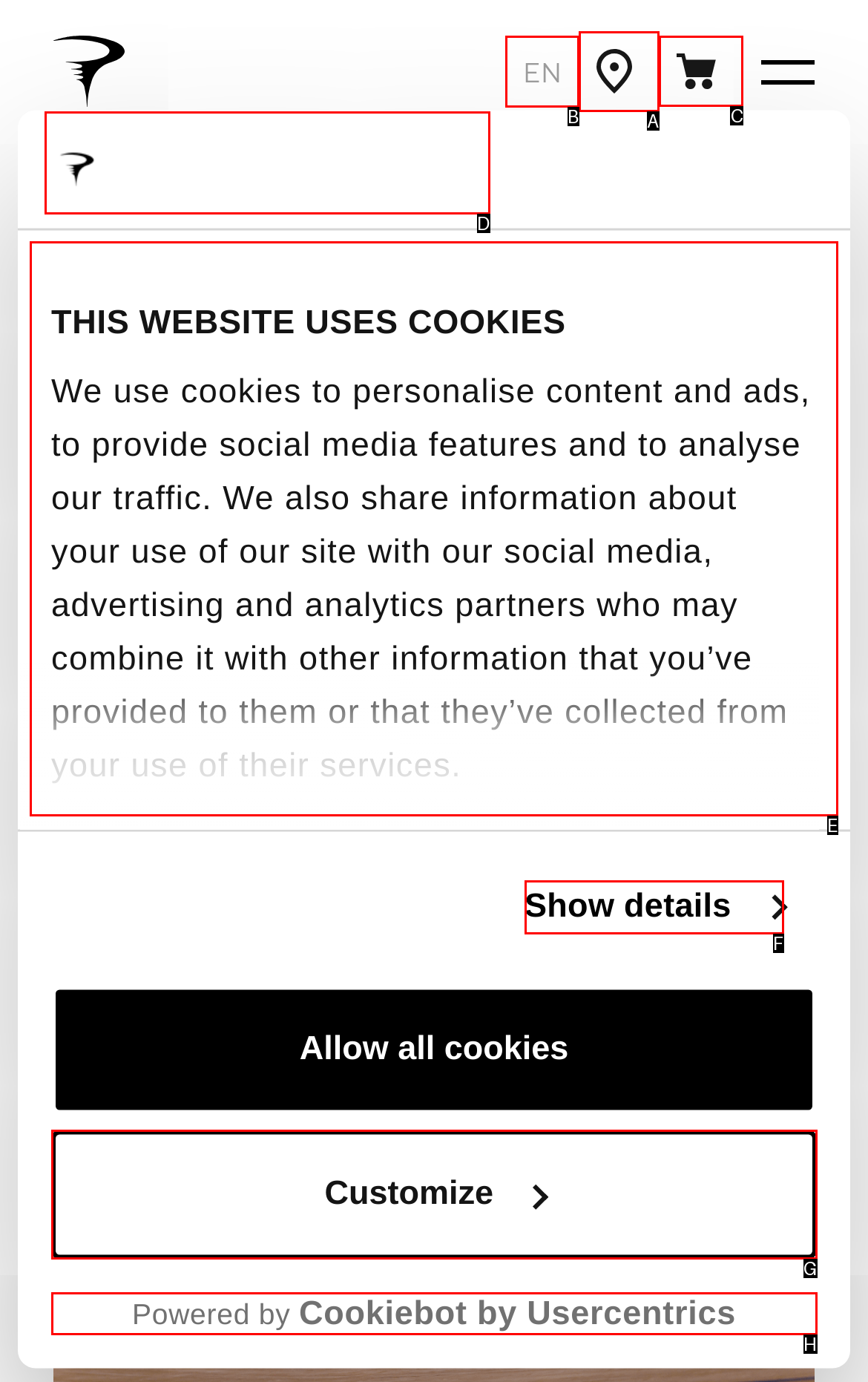For the task: View the 'Cart', specify the letter of the option that should be clicked. Answer with the letter only.

C